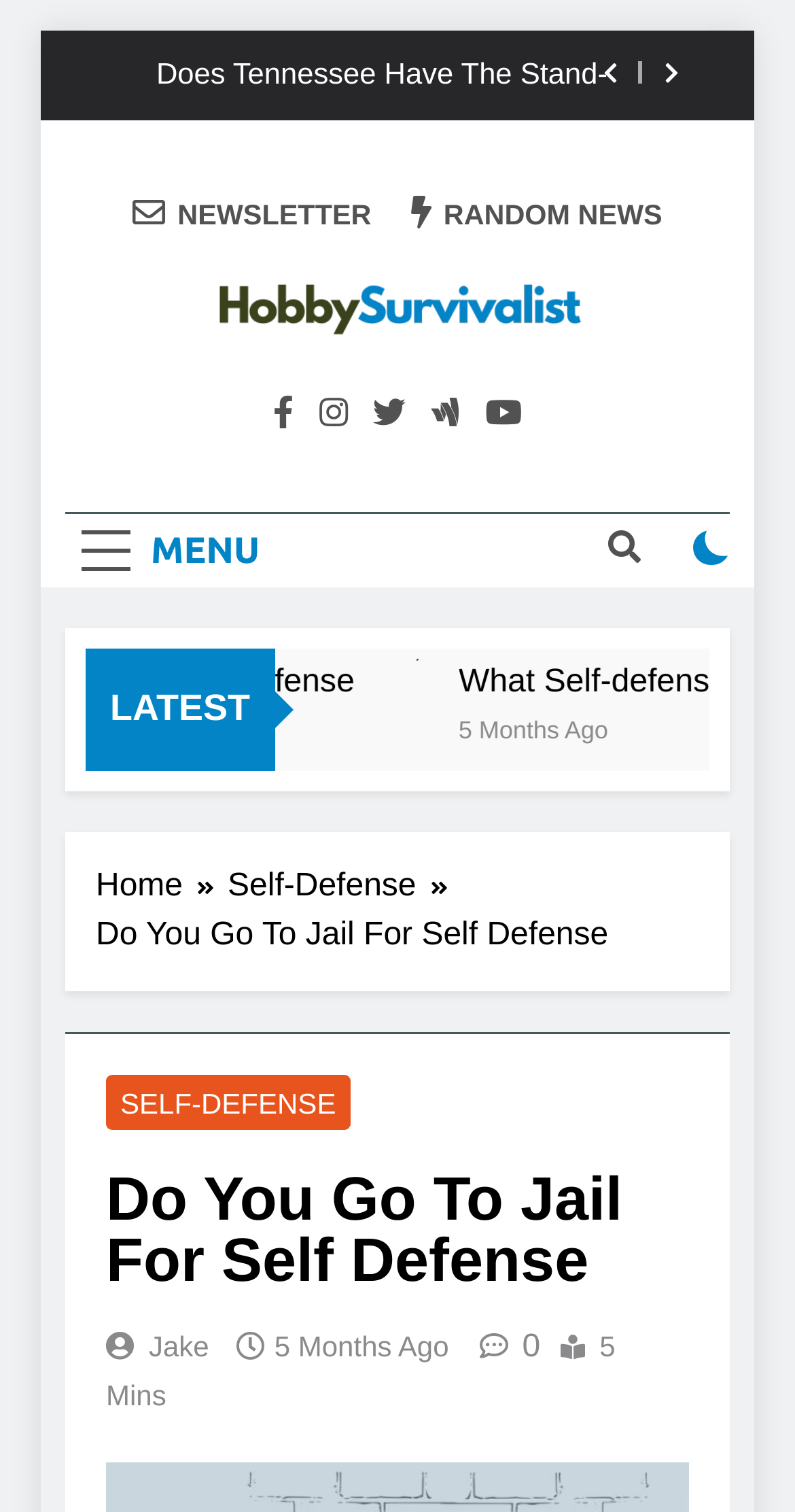Provide the bounding box coordinates of the HTML element this sentence describes: "5 months ago".

[0.345, 0.879, 0.565, 0.901]